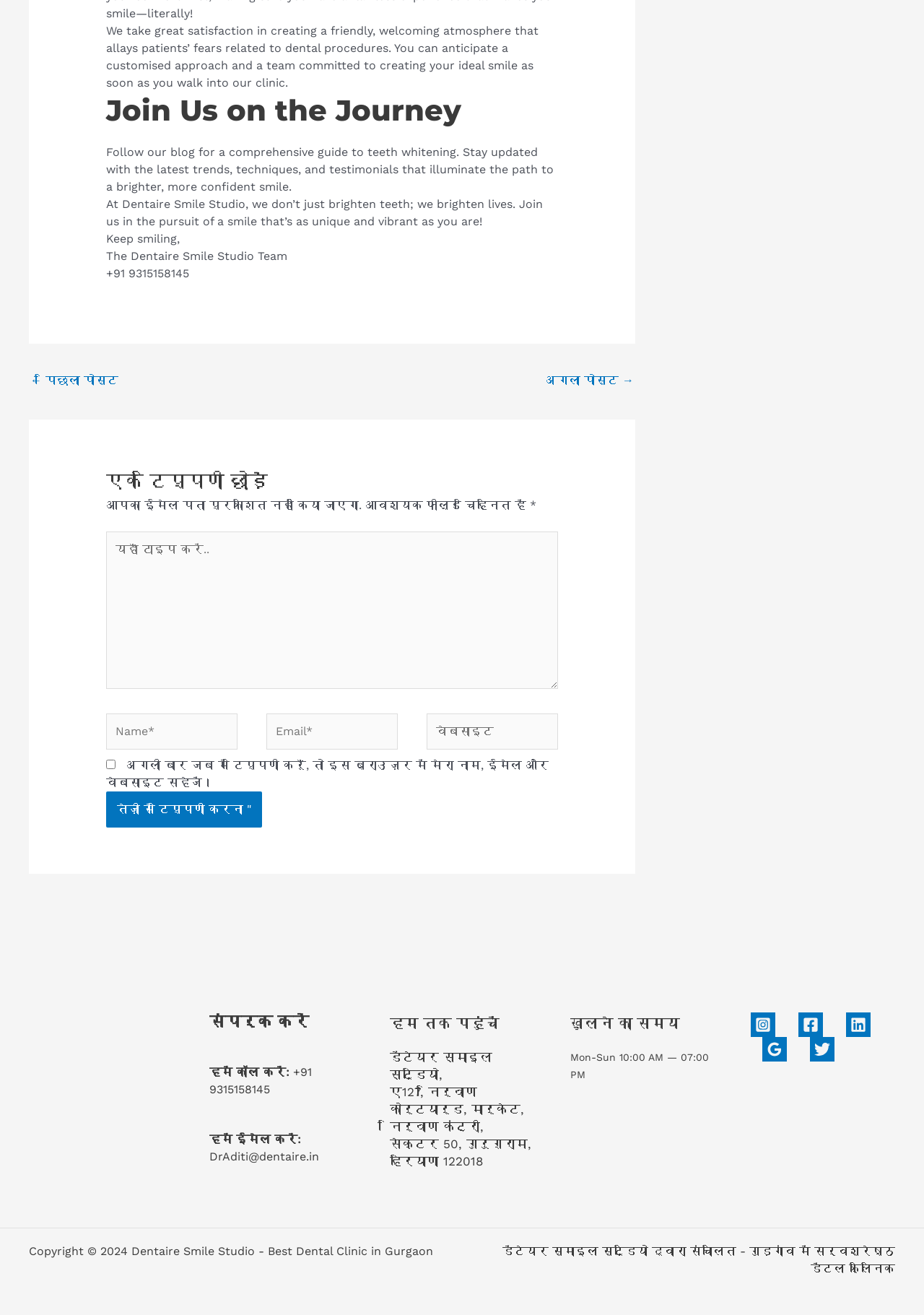Respond with a single word or phrase to the following question: What is the timing of the dental clinic?

Mon-Sun 10:00 AM — 07:00 PM